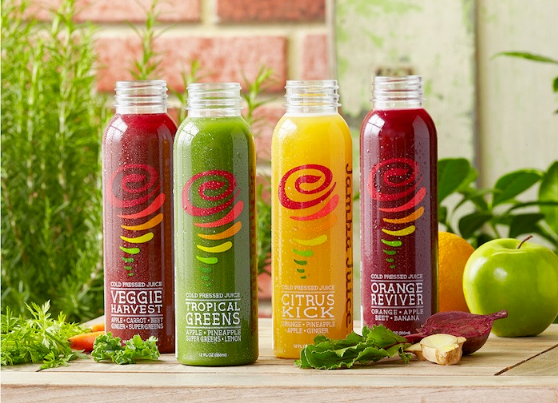What is the material of the surface on which the juices are arranged?
Please use the image to provide an in-depth answer to the question.

The caption describes the surface as 'a rustic wooden surface', indicating that the material of the surface is rustic wood.